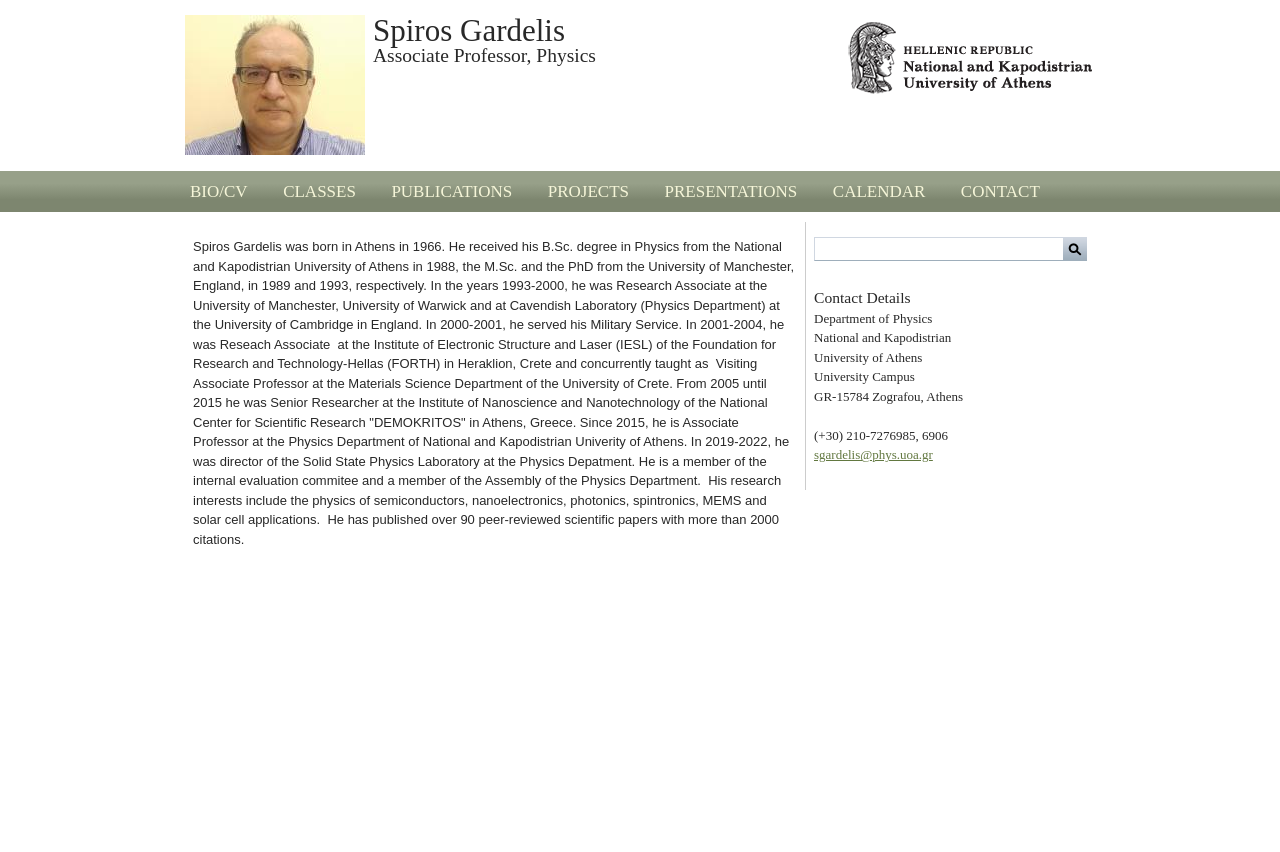Please answer the following question using a single word or phrase: 
How many peer-reviewed scientific papers has Spiros Gardelis published?

over 90